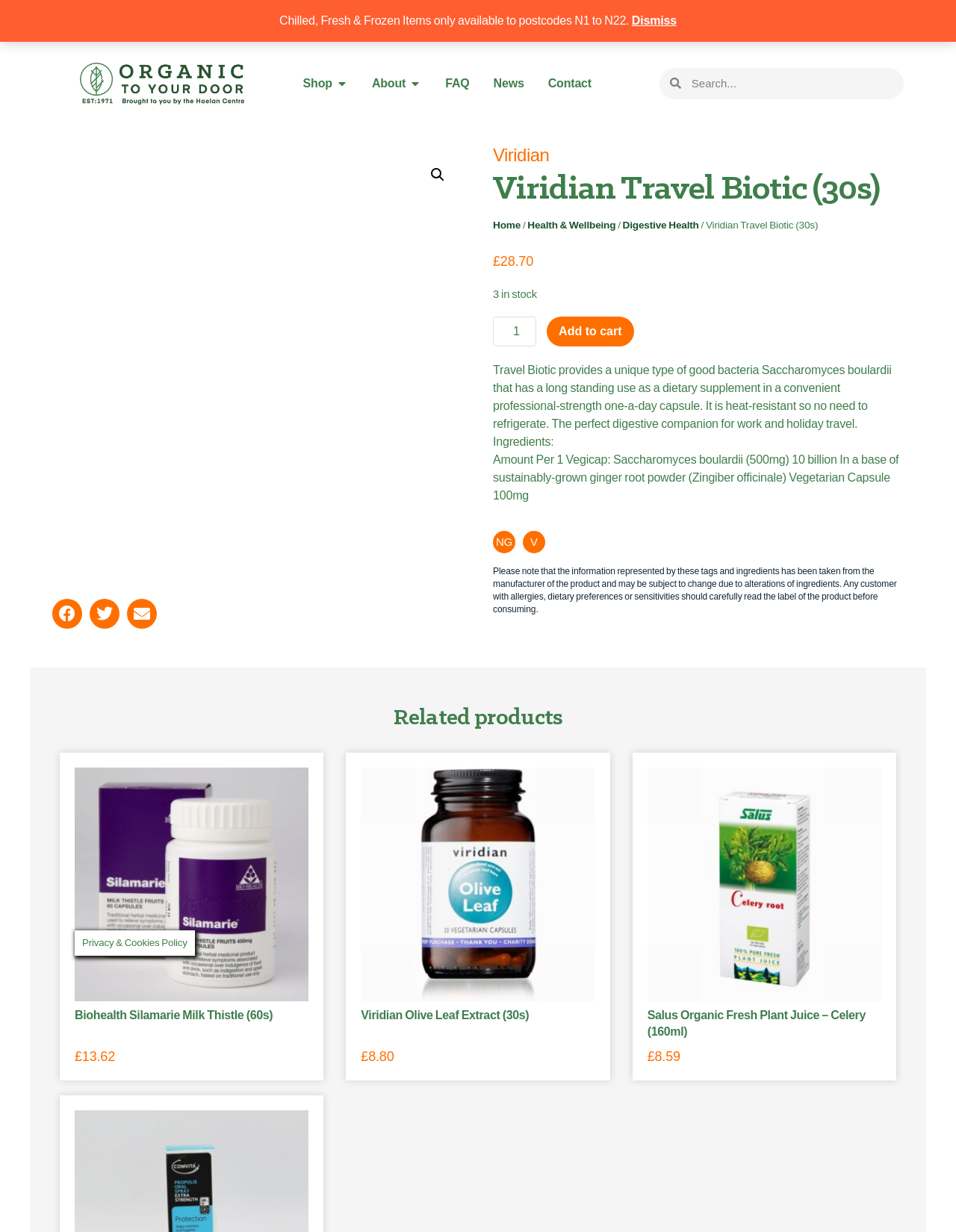Please determine the bounding box coordinates of the element's region to click for the following instruction: "Search for products".

[0.69, 0.055, 0.945, 0.081]